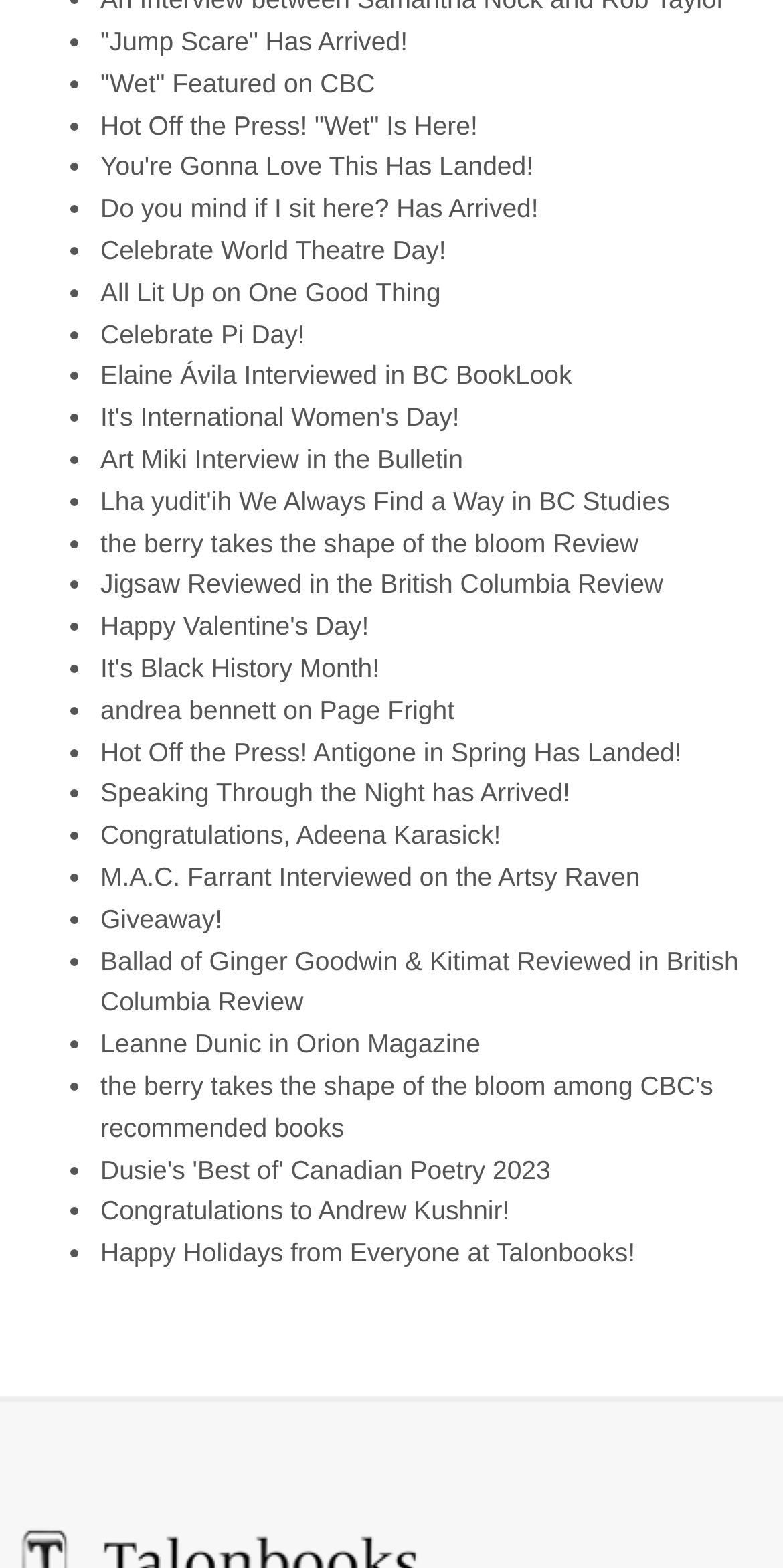Is there a news item about a giveaway?
Using the information from the image, provide a comprehensive answer to the question.

I searched through the list of links and found one with the text content 'Giveaway!', which indicates that there is a news item about a giveaway.